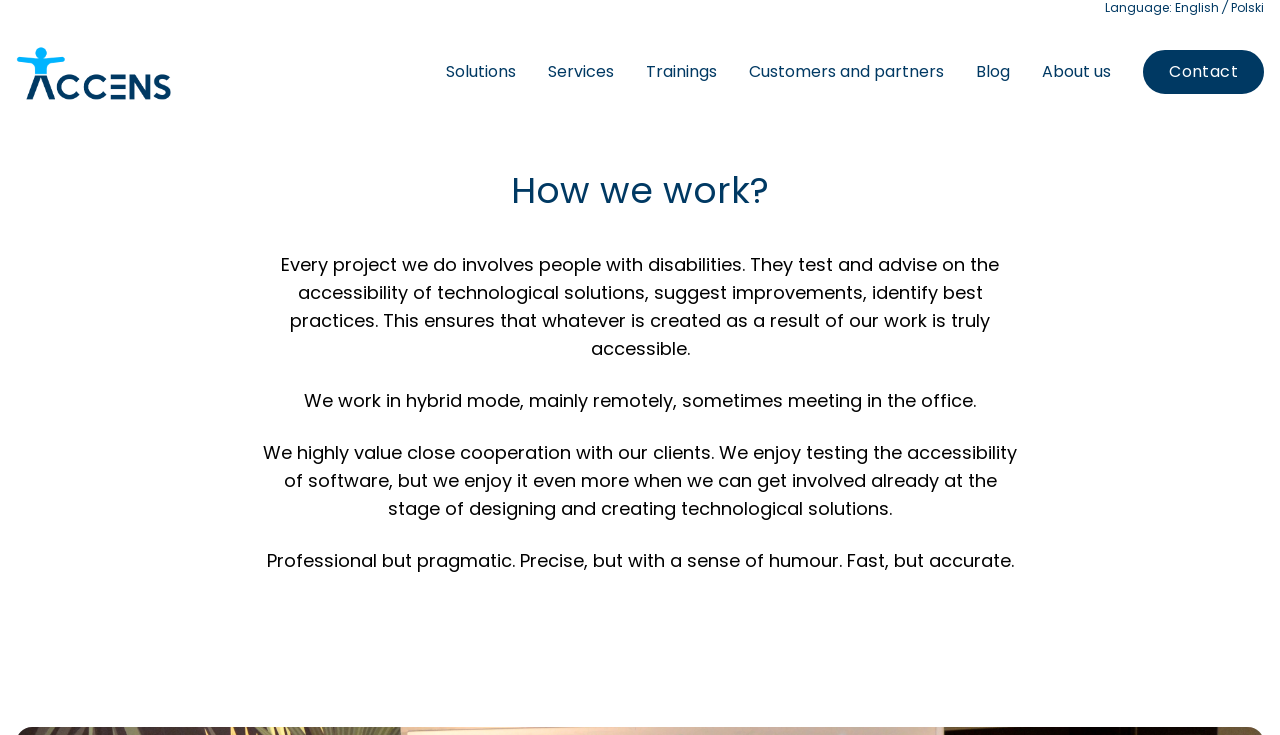Please determine the bounding box coordinates of the element to click on in order to accomplish the following task: "Click on the Accens logo". Ensure the coordinates are four float numbers ranging from 0 to 1, i.e., [left, top, right, bottom].

[0.012, 0.063, 0.134, 0.139]